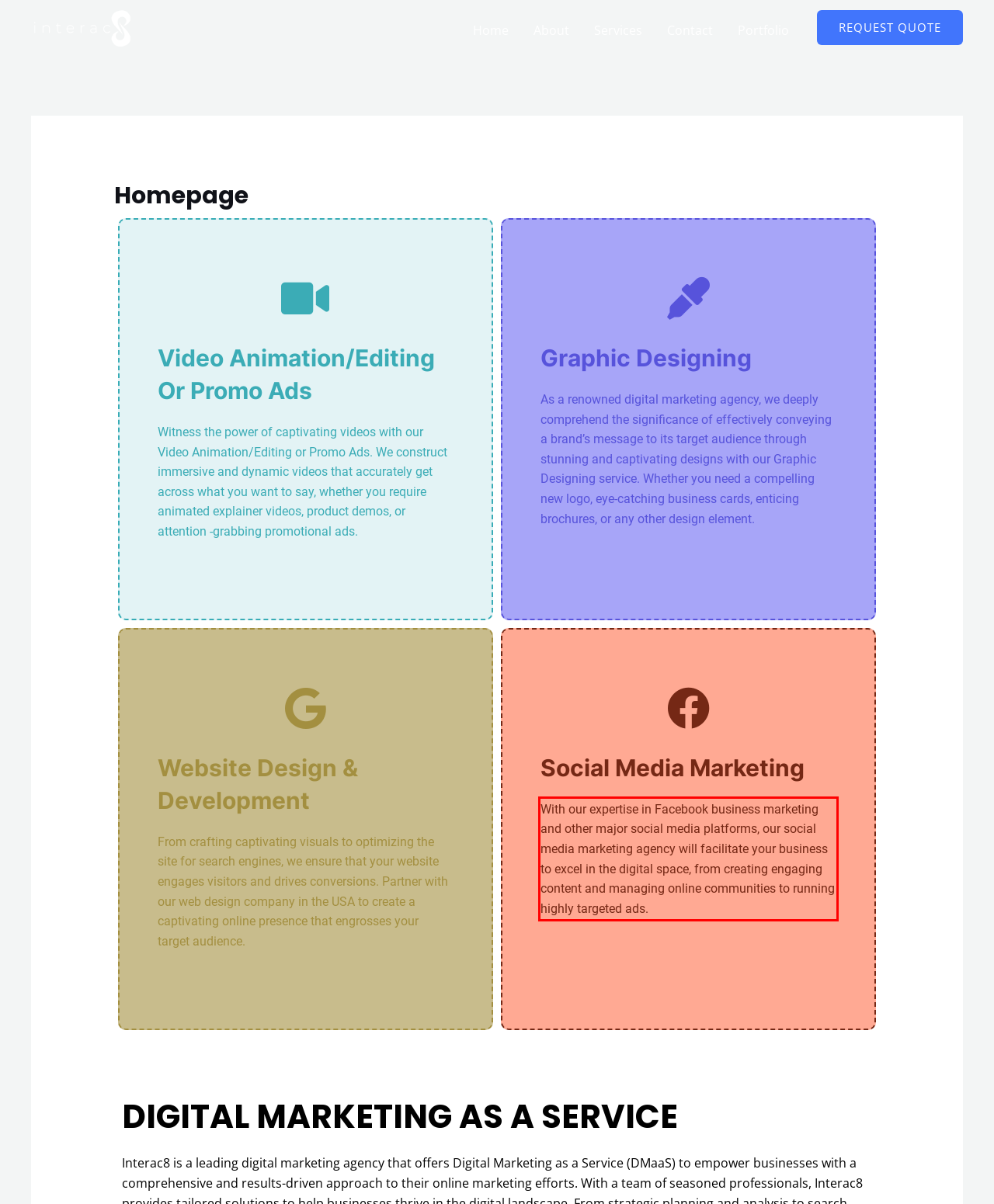You are given a screenshot showing a webpage with a red bounding box. Perform OCR to capture the text within the red bounding box.

With our expertise in Facebook business marketing and other major social media platforms, our social media marketing agency will facilitate your business to excel in the digital space, from creating engaging content and managing online communities to running highly targeted ads.